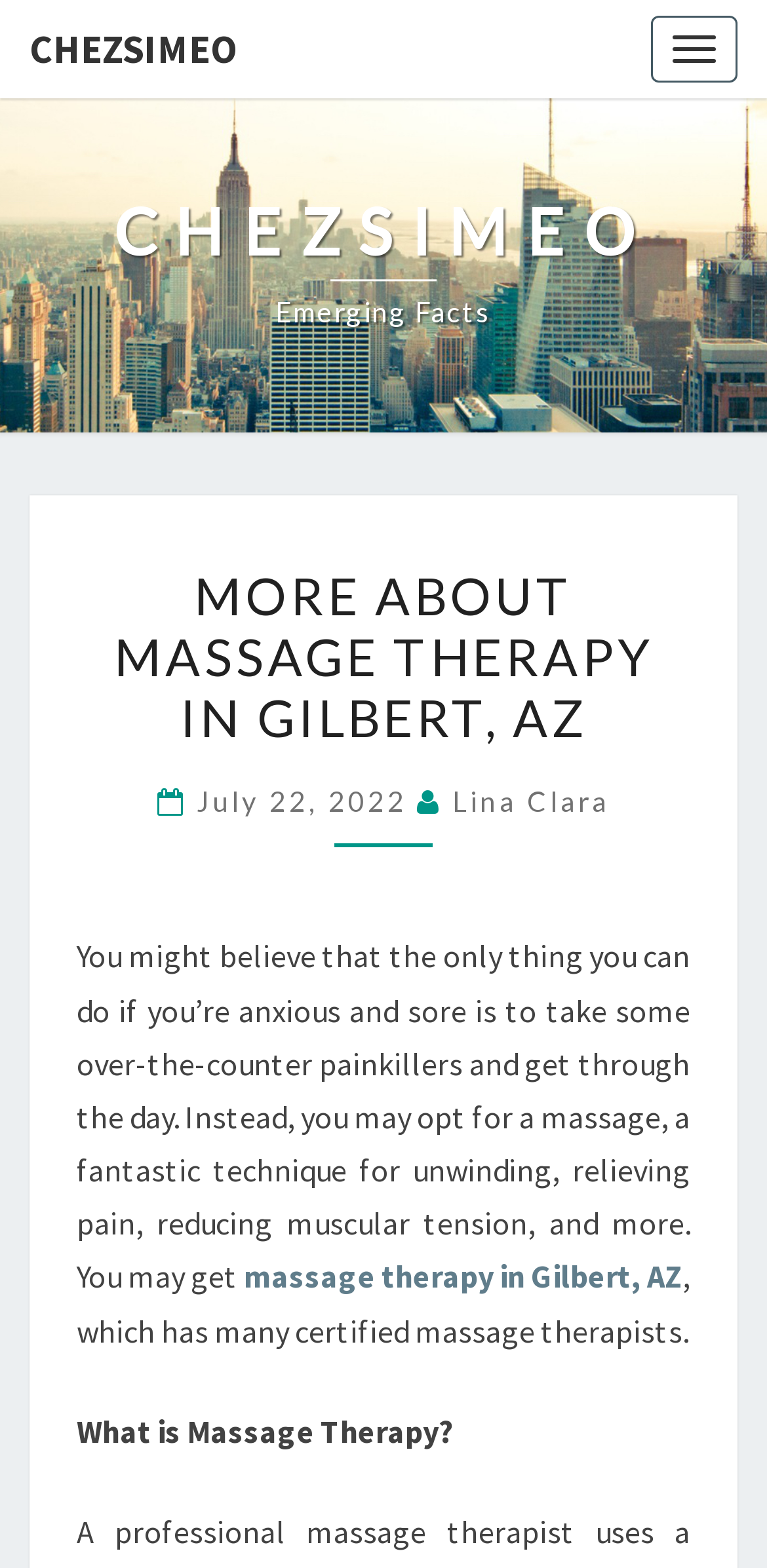Answer the question below using just one word or a short phrase: 
What is the purpose of massage therapy?

Relieving pain, reducing muscular tension